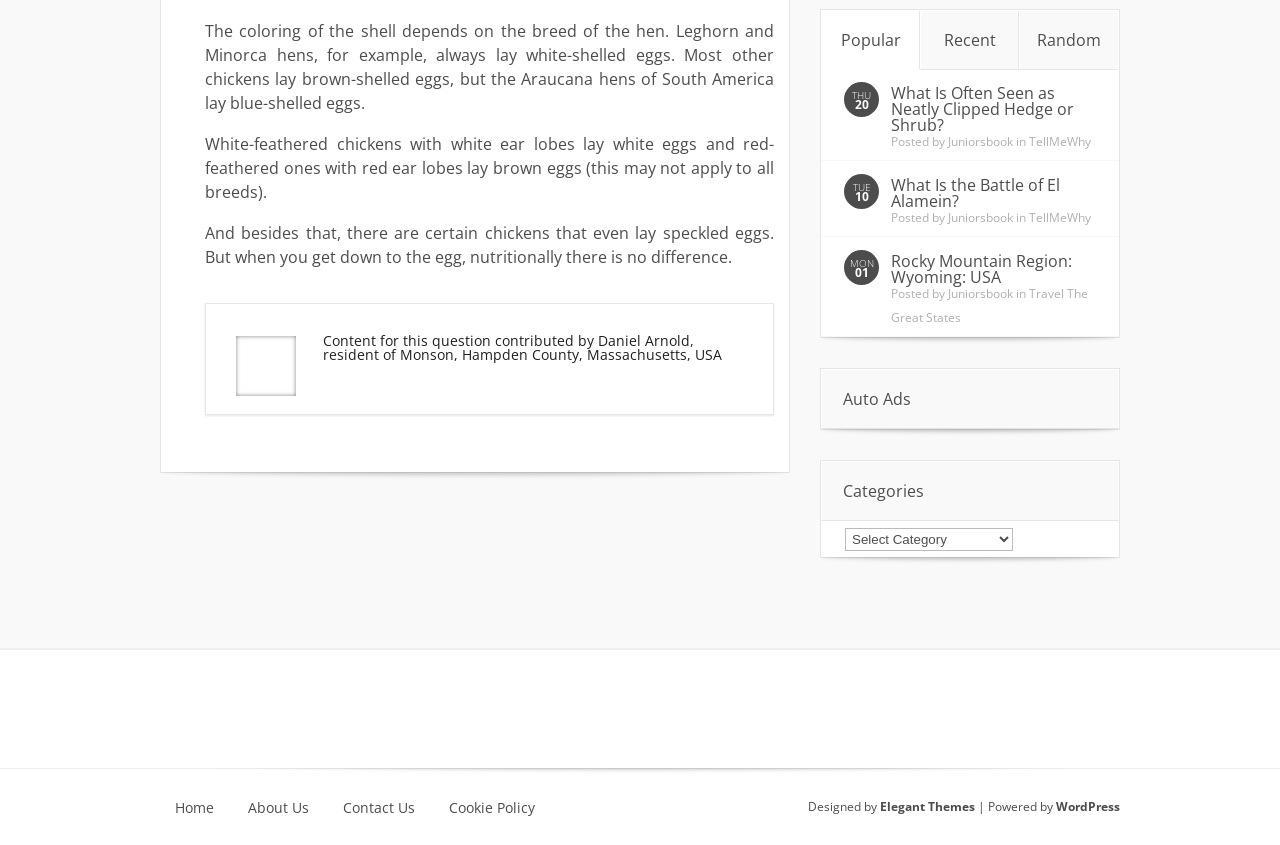Please identify the bounding box coordinates of the element's region that should be clicked to execute the following instruction: "Click on Popular". The bounding box coordinates must be four float numbers between 0 and 1, i.e., [left, top, right, bottom].

[0.642, 0.013, 0.718, 0.082]